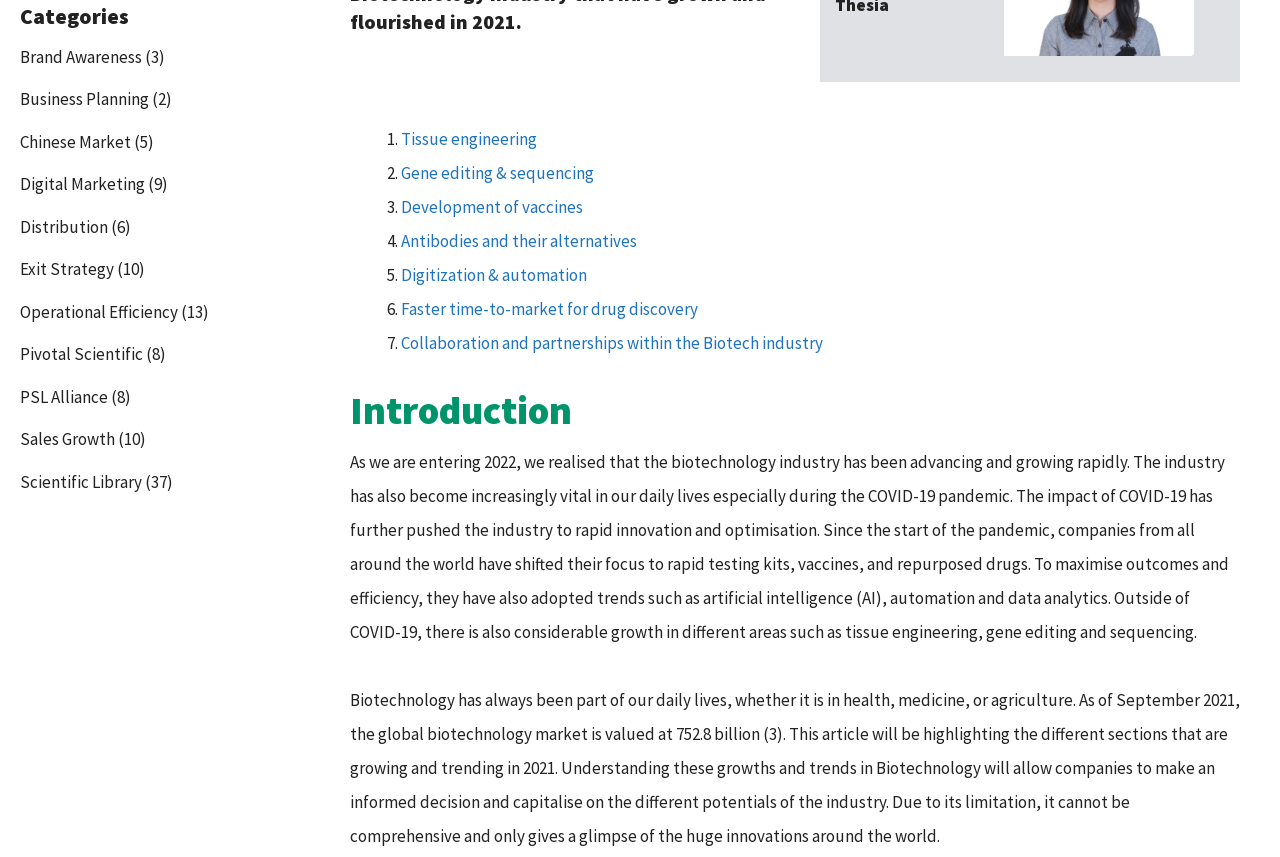Please locate the UI element described by "Faster time-to-market for drug discovery" and provide its bounding box coordinates.

[0.313, 0.347, 0.545, 0.373]